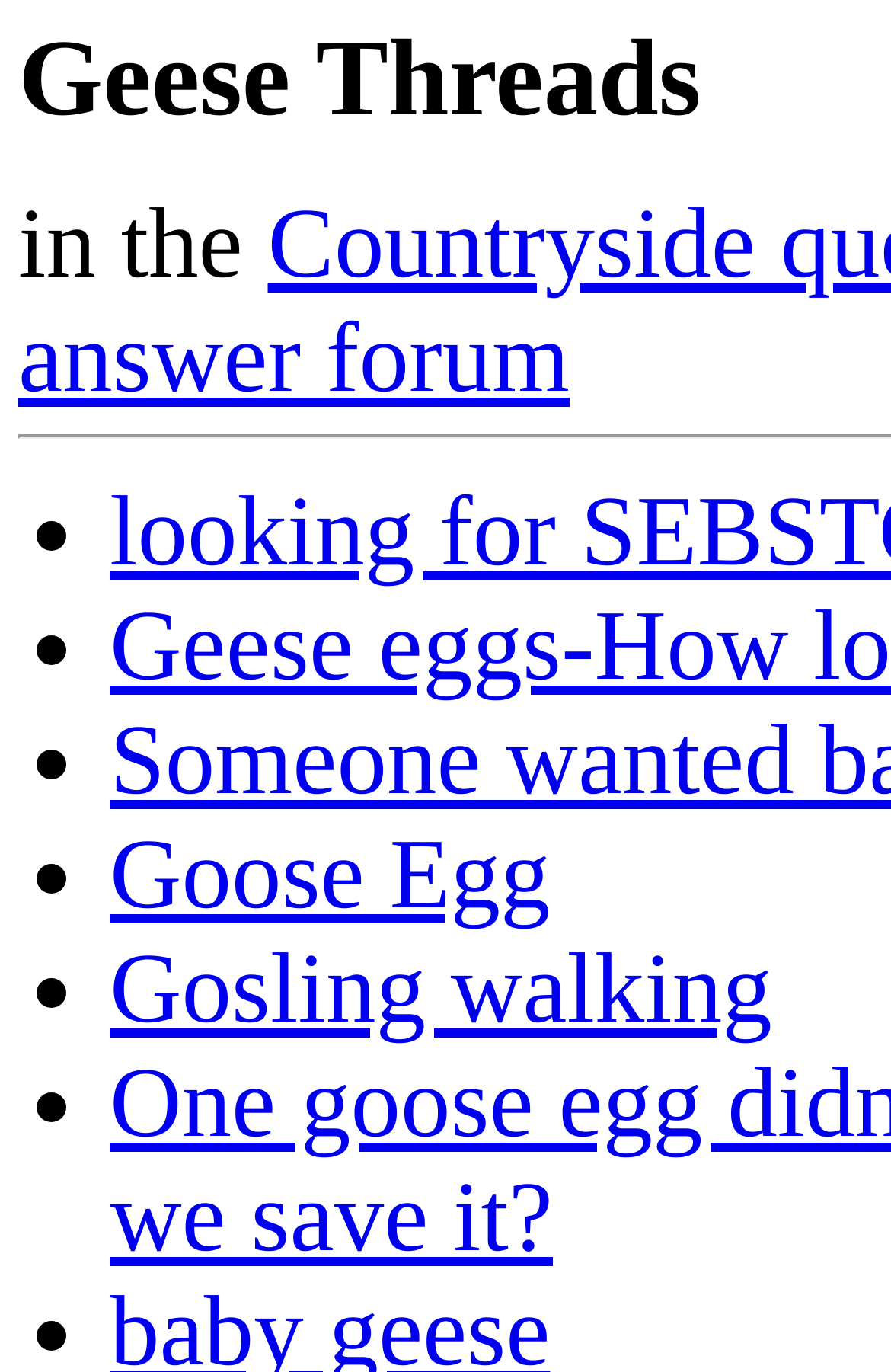Provide your answer in a single word or phrase: 
How many links are there on the page?

2